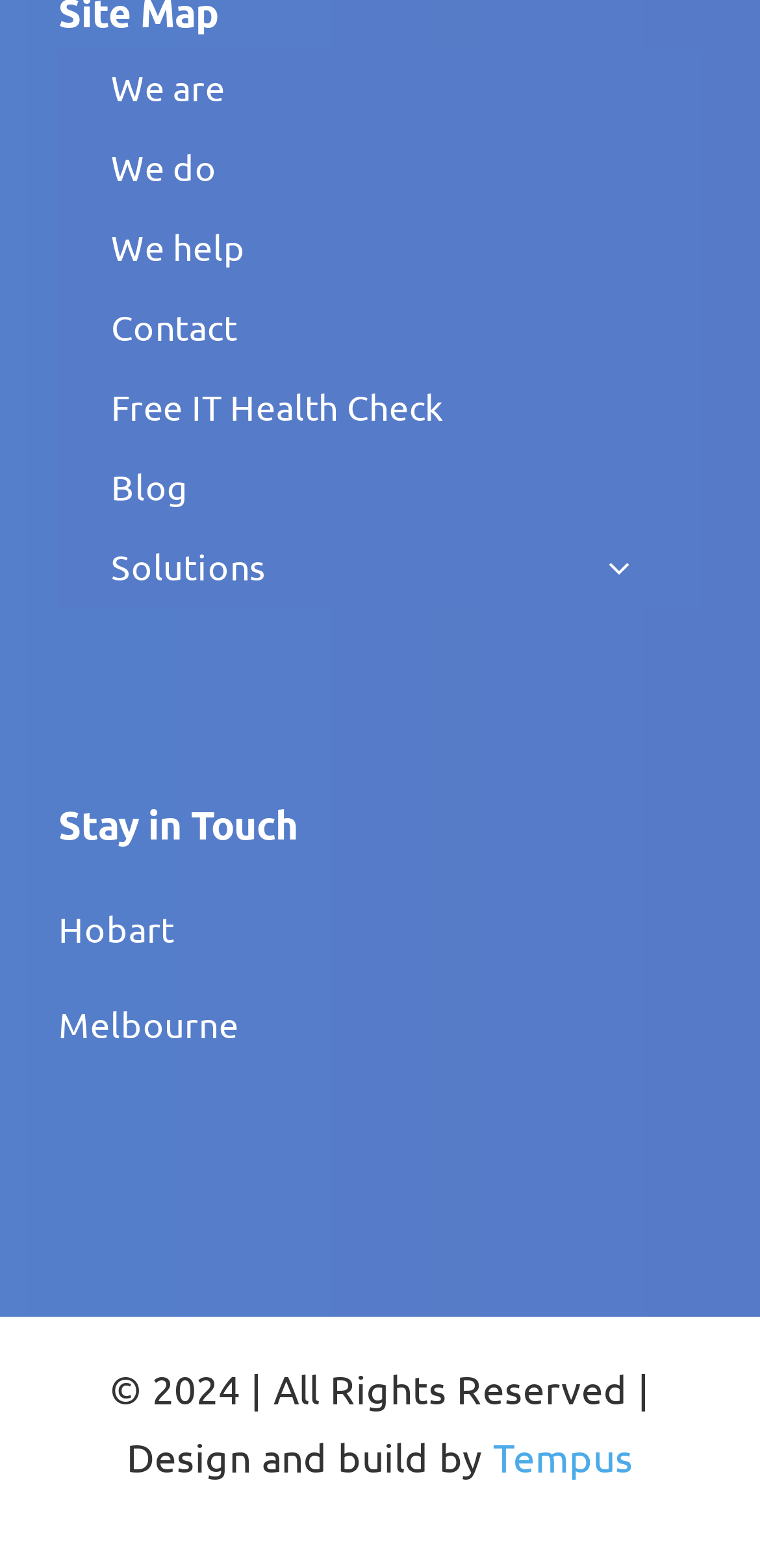Observe the image and answer the following question in detail: What is the last item in the secondary navigation?

I looked at the list of links under the 'Secondary Navigation' element and found that the last item is 'Solutions'.